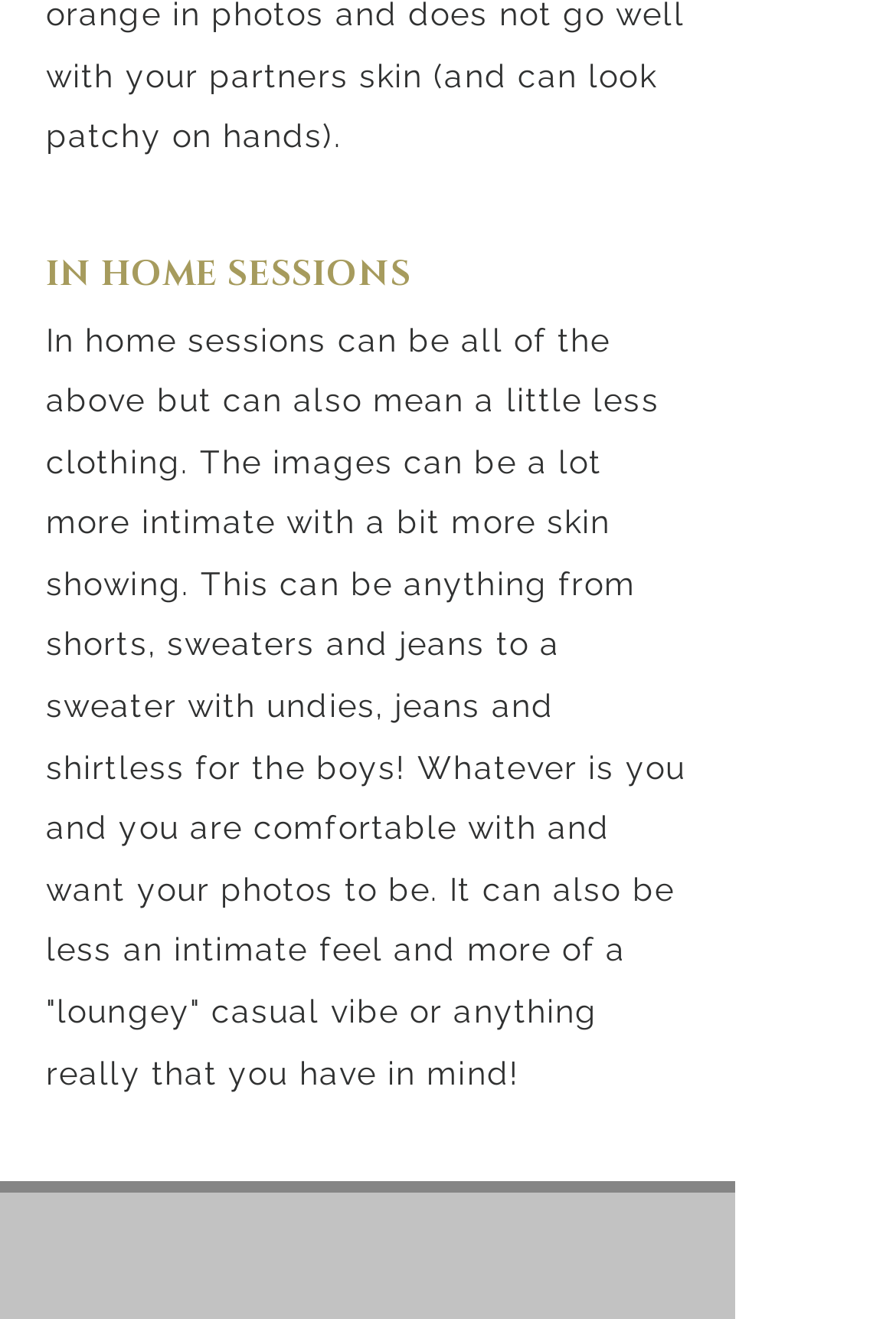Locate the bounding box coordinates for the element described below: "aria-label="Facebook"". The coordinates must be four float values between 0 and 1, formatted as [left, top, right, bottom].

[0.256, 0.923, 0.328, 0.971]